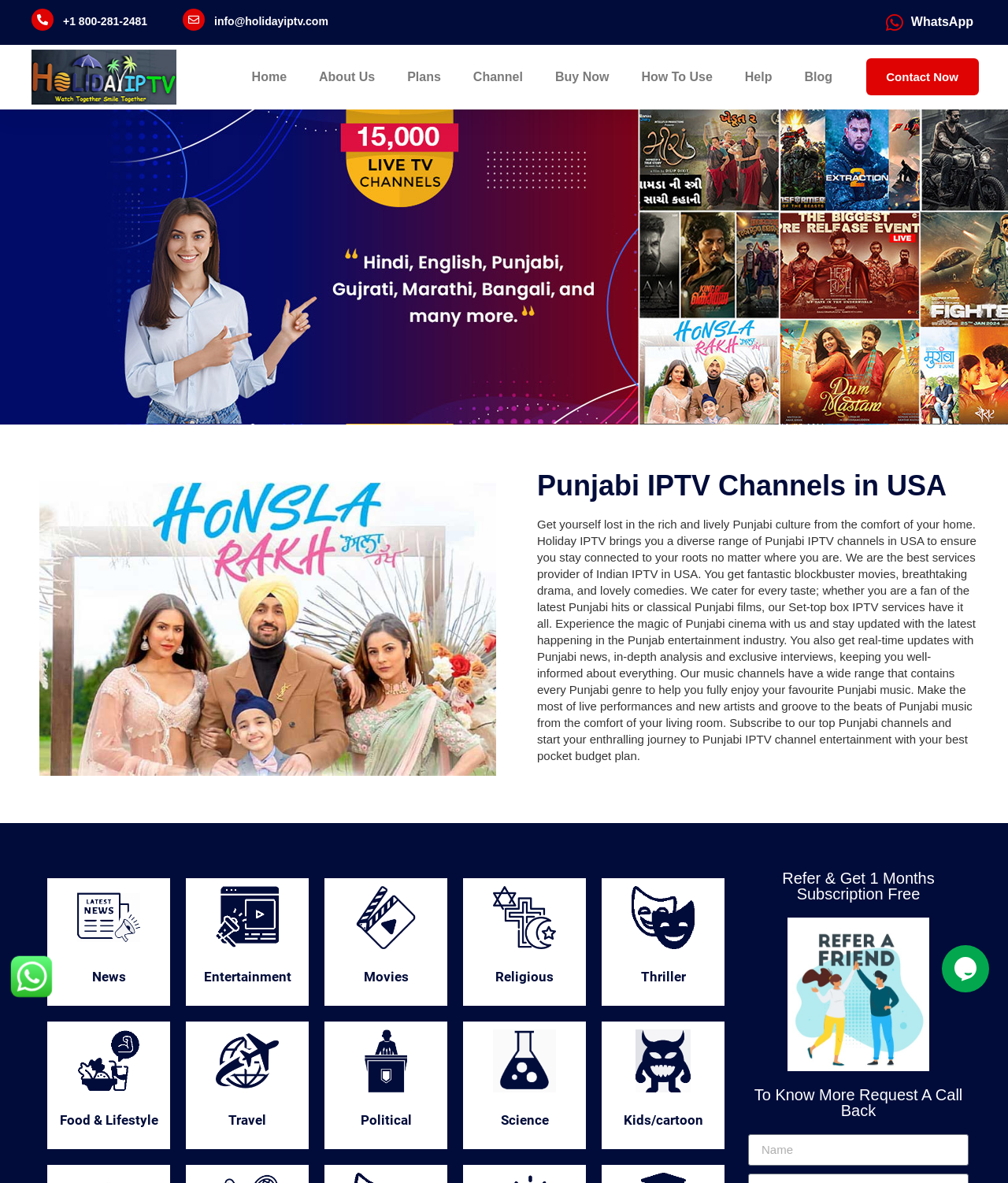Identify the bounding box for the UI element specified in this description: "parent_node: Name name="form_fields[name]" placeholder="Name"". The coordinates must be four float numbers between 0 and 1, formatted as [left, top, right, bottom].

[0.742, 0.958, 0.961, 0.985]